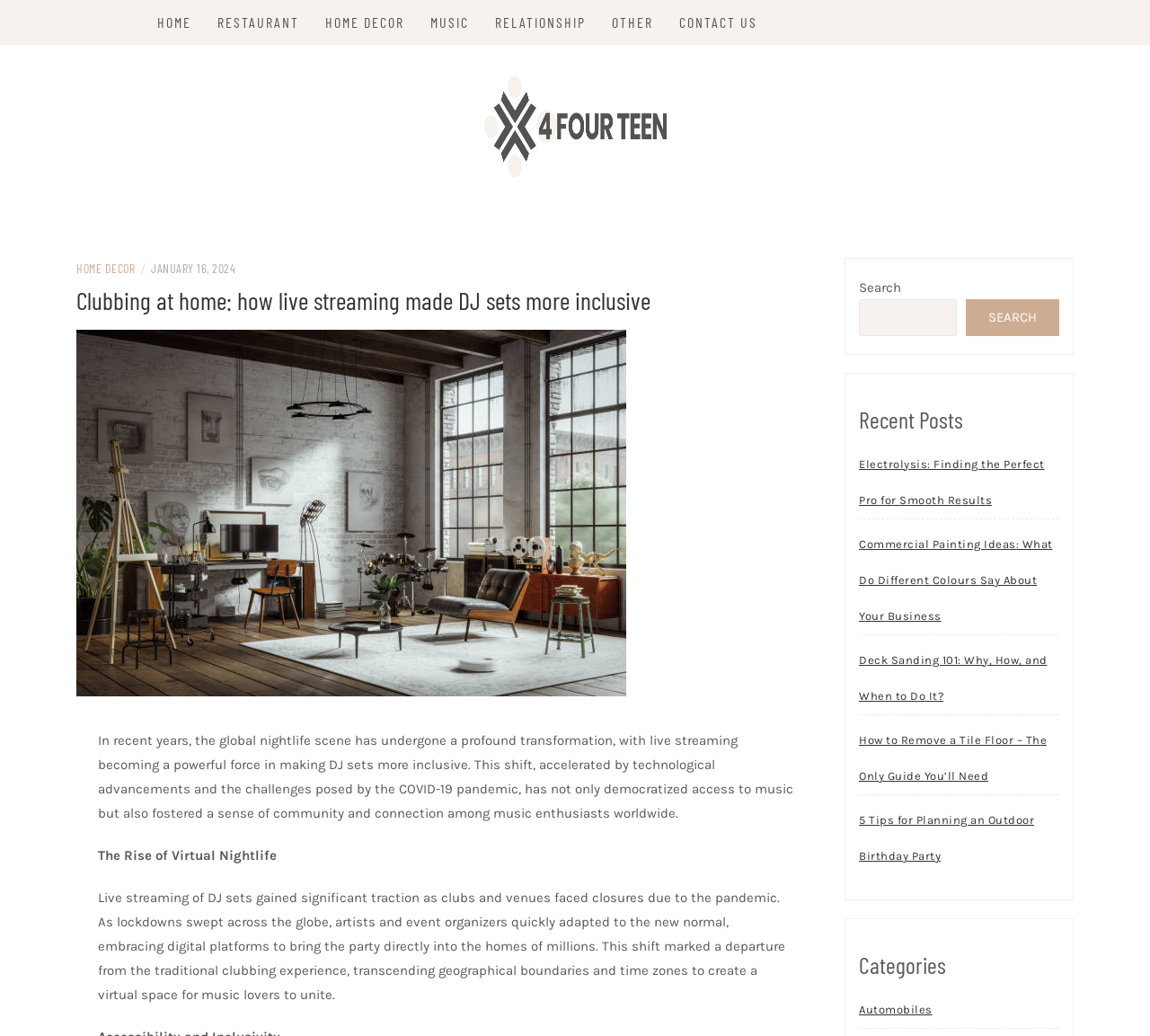Determine the bounding box coordinates of the clickable region to follow the instruction: "Contact us".

[0.59, 0.0, 0.658, 0.043]